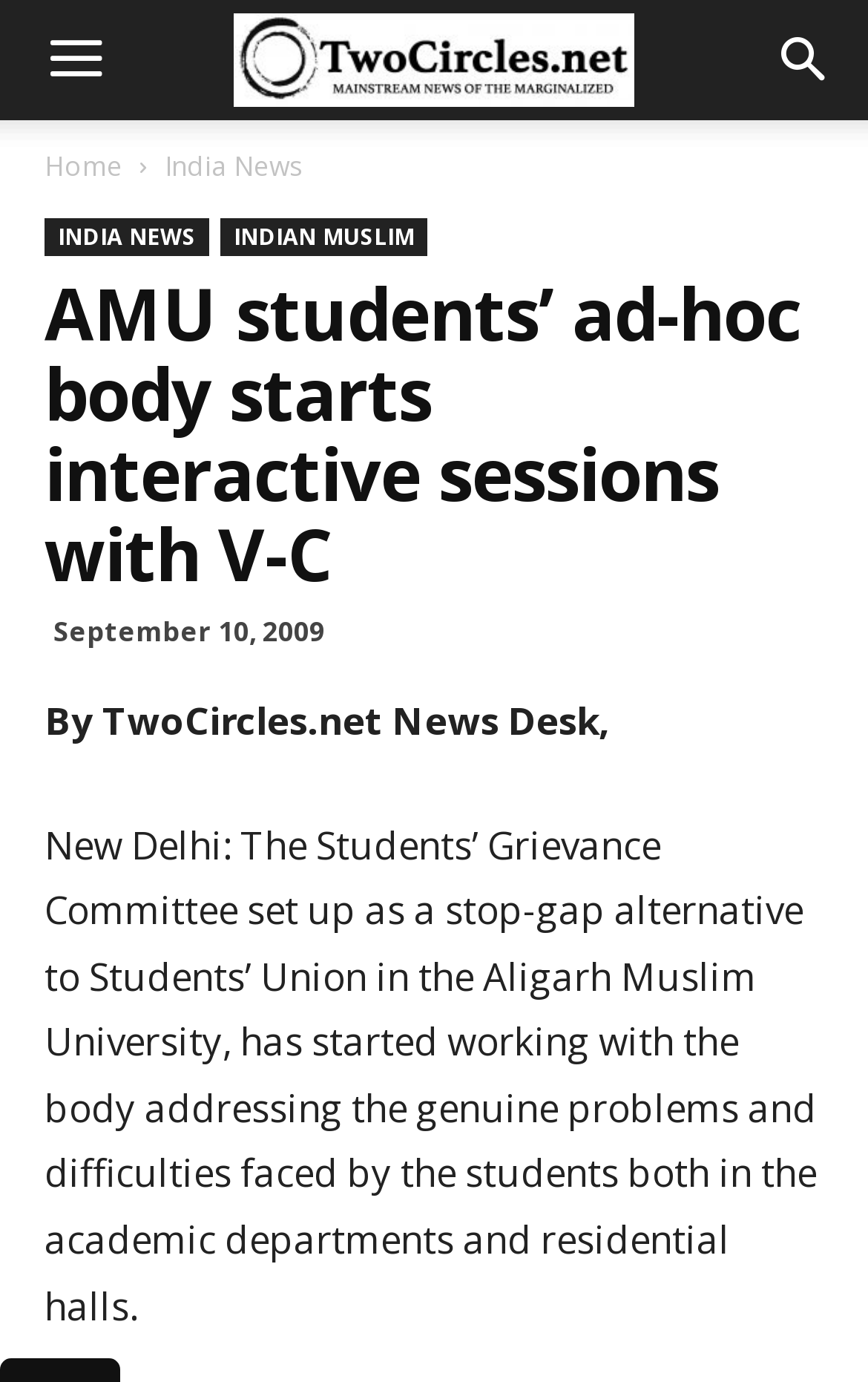Respond to the question with just a single word or phrase: 
What is the purpose of the Students' Grievance Committee?

To address student problems